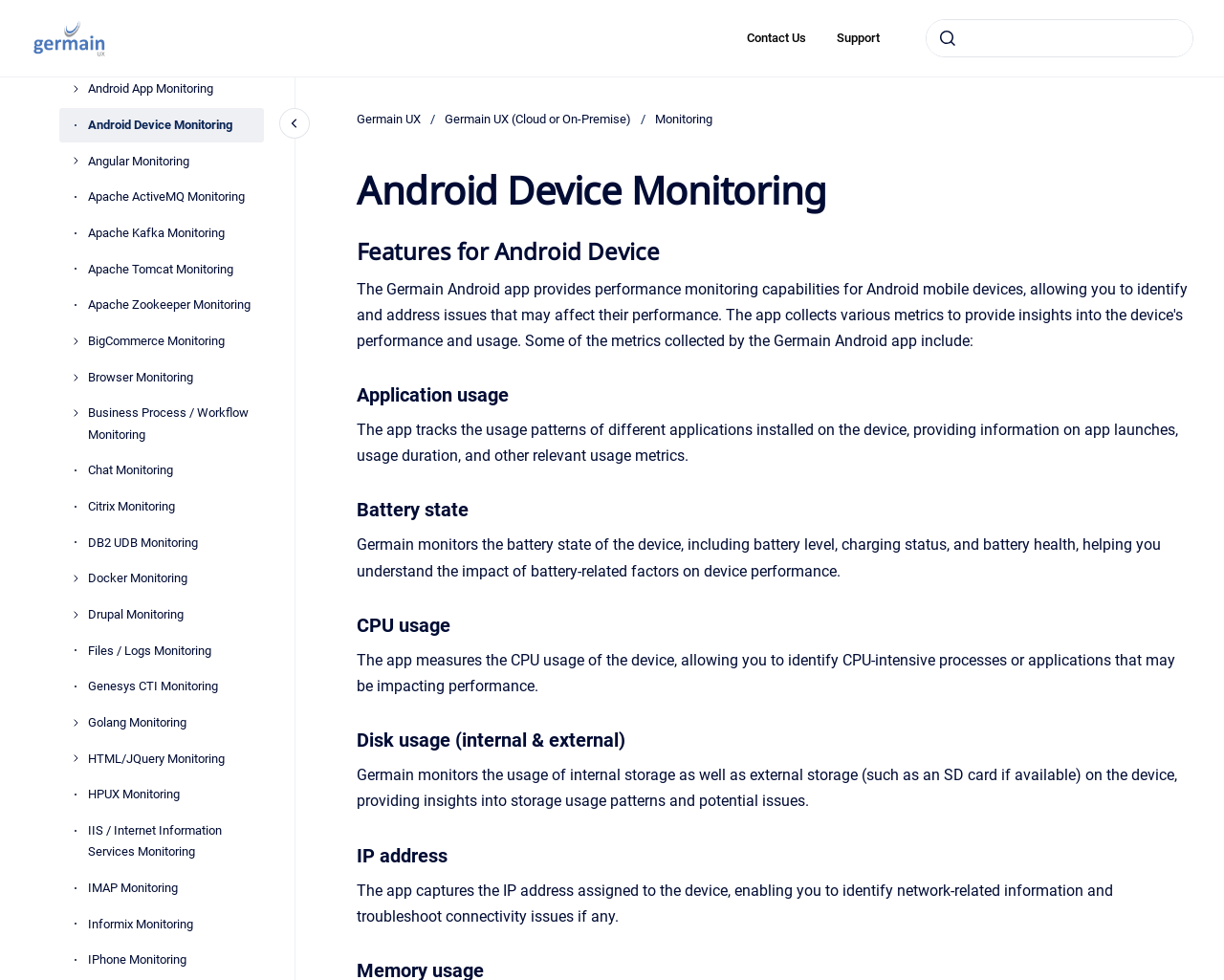Give a detailed explanation of the elements present on the webpage.

The webpage is about Android device monitoring, specifically the Germain Android app. At the top, there are three links: "Go to homepage", "Contact Us", and "Support". On the right side, there is a search bar with a combobox and a submit button. Below the search bar, there is a list of links to various monitoring features, including AIX, Amazon EC2, Android App, Android Device, Angular, Apache ActiveMQ, and many more.

On the left side, there is a navigation menu with a "Close navigation" button. Below the button, there is a breadcrumb navigation with links to "Germain UX", "Germain UX (Cloud or On-Premise)", and "Monitoring".

The main content of the page is divided into sections, each with a heading and a paragraph of text. The sections describe the features of the Germain Android app, including application usage, battery state, CPU usage, disk usage, and IP address. The text provides detailed information about what each feature monitors and how it can help with device performance and troubleshooting.

Overall, the webpage provides an overview of the Germain Android app's features and capabilities for monitoring Android devices.